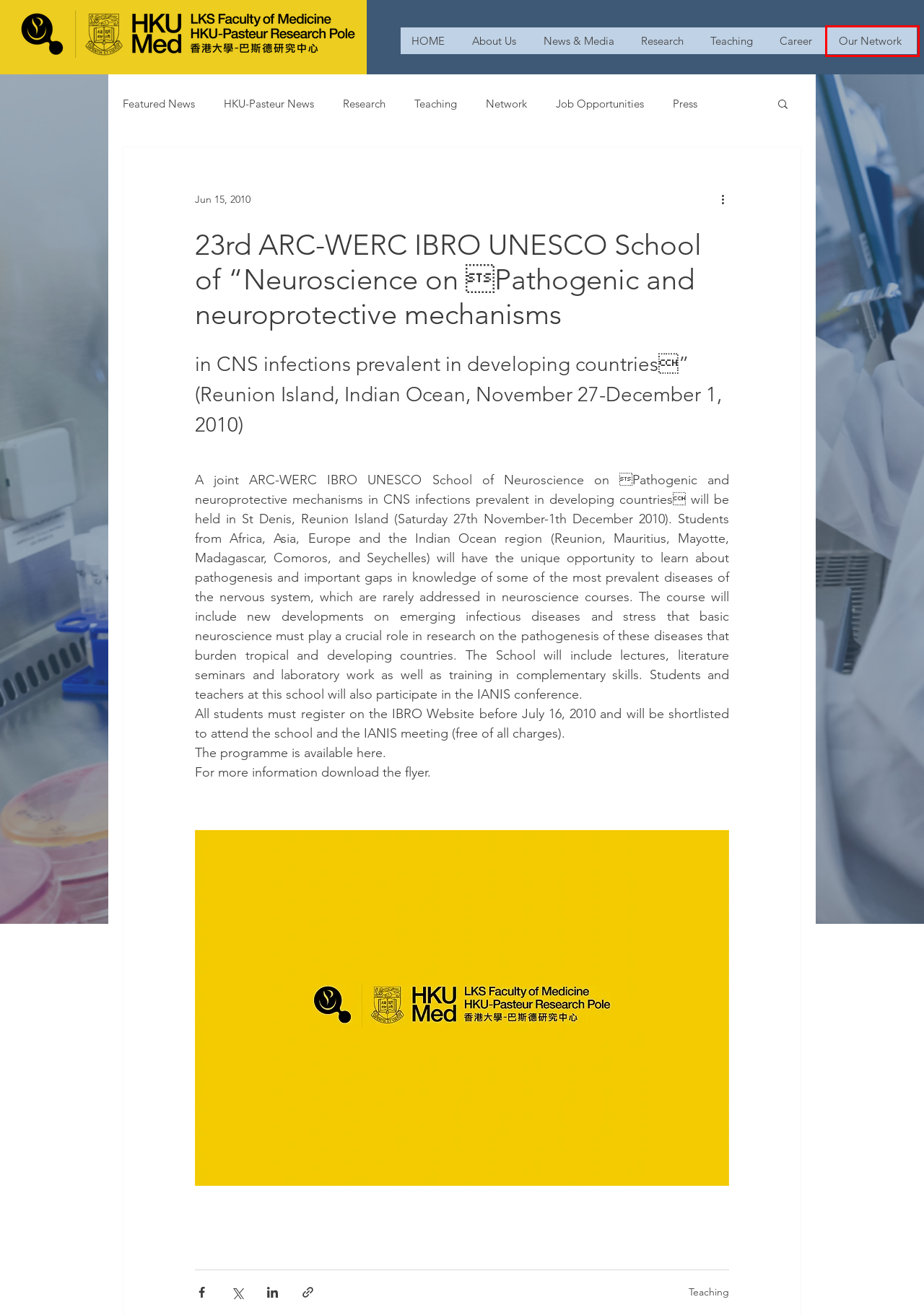Examine the screenshot of the webpage, which includes a red bounding box around an element. Choose the best matching webpage description for the page that will be displayed after clicking the element inside the red bounding box. Here are the candidates:
A. Network
B. Research
C. HOME | HKU-Pasteur
D. Latest News | HKU-Pasteur
E. Teaching | HKU-Pasteur
F. Our Network | HKU-Pasteur
G. Teaching
H. About Us | HKU-Pasteur

F